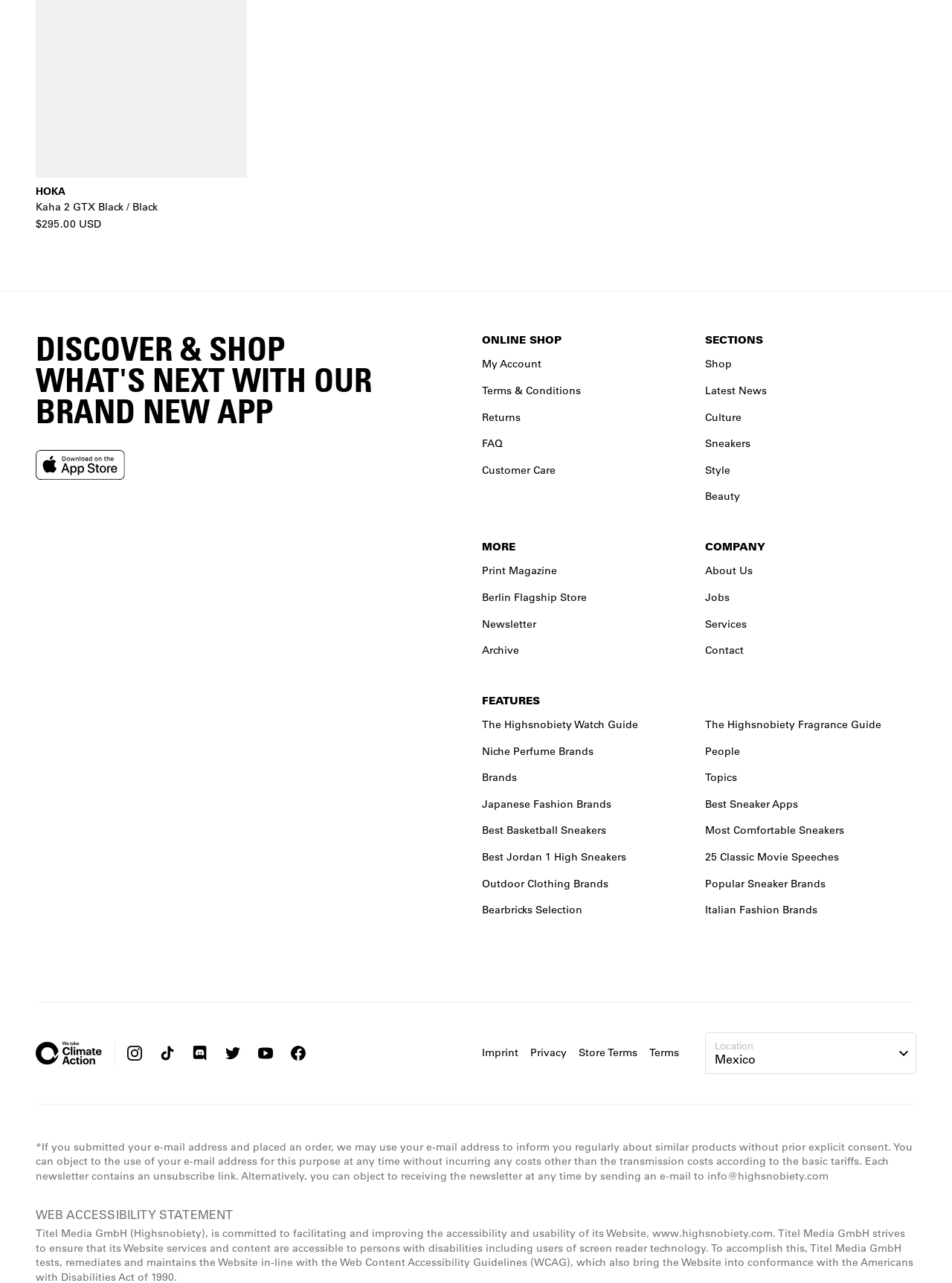Locate the bounding box coordinates of the region to be clicked to comply with the following instruction: "Check the imprint". The coordinates must be four float numbers between 0 and 1, in the form [left, top, right, bottom].

[0.506, 0.815, 0.545, 0.826]